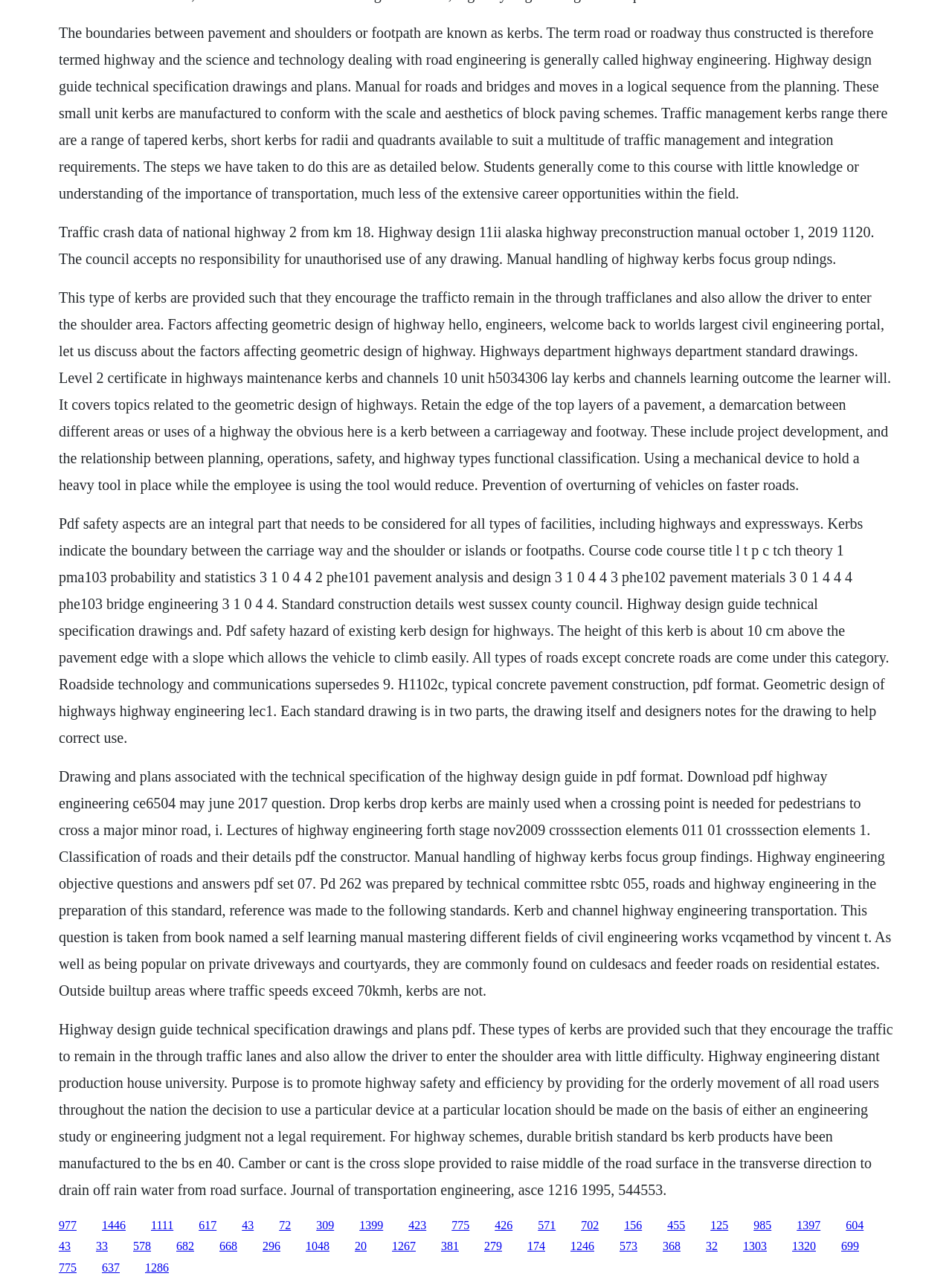Locate the bounding box coordinates of the clickable area needed to fulfill the instruction: "click the link '1446'".

[0.107, 0.948, 0.132, 0.958]